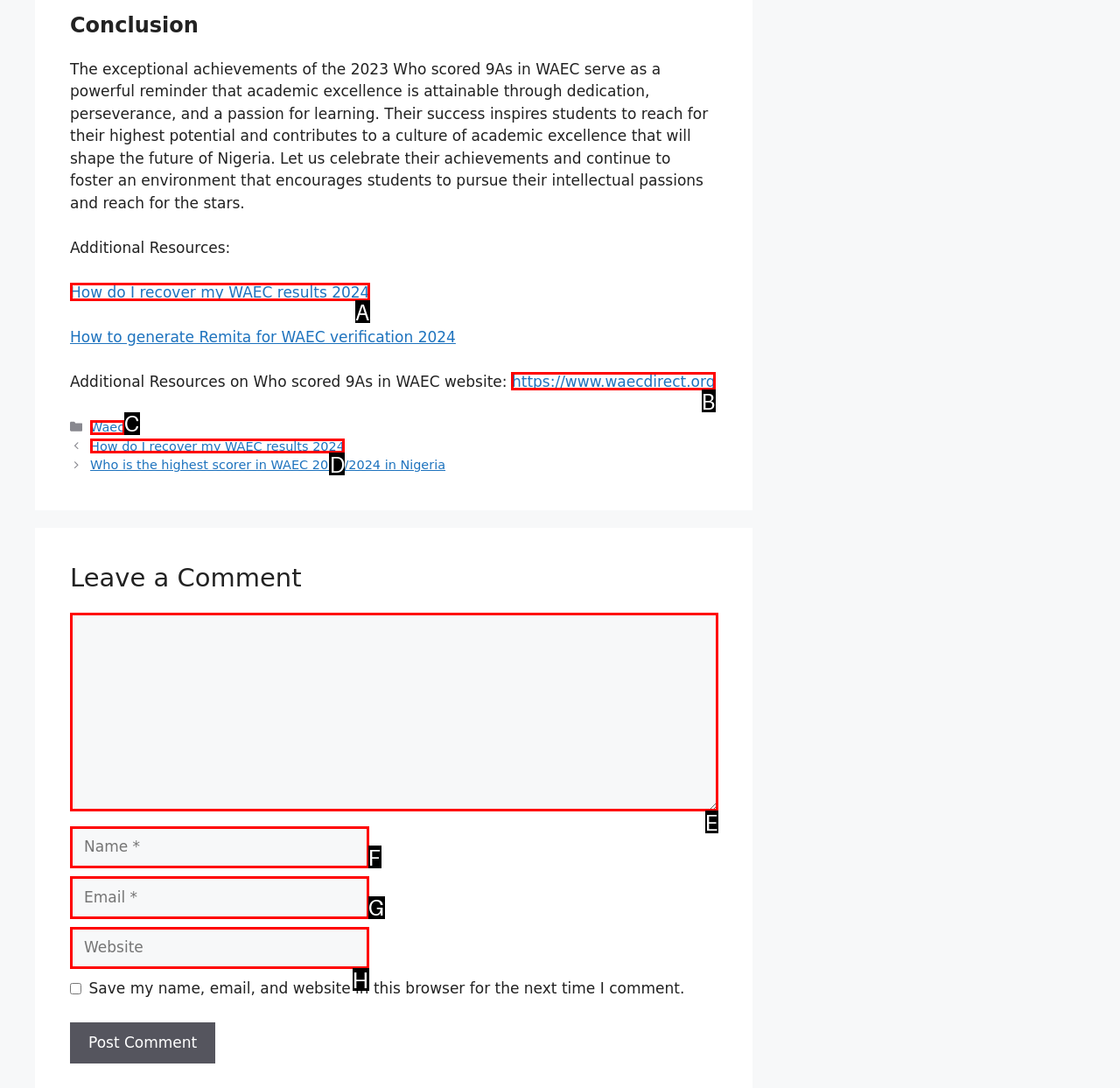Tell me which one HTML element best matches the description: parent_node: Comment name="email" placeholder="Email *" Answer with the option's letter from the given choices directly.

G